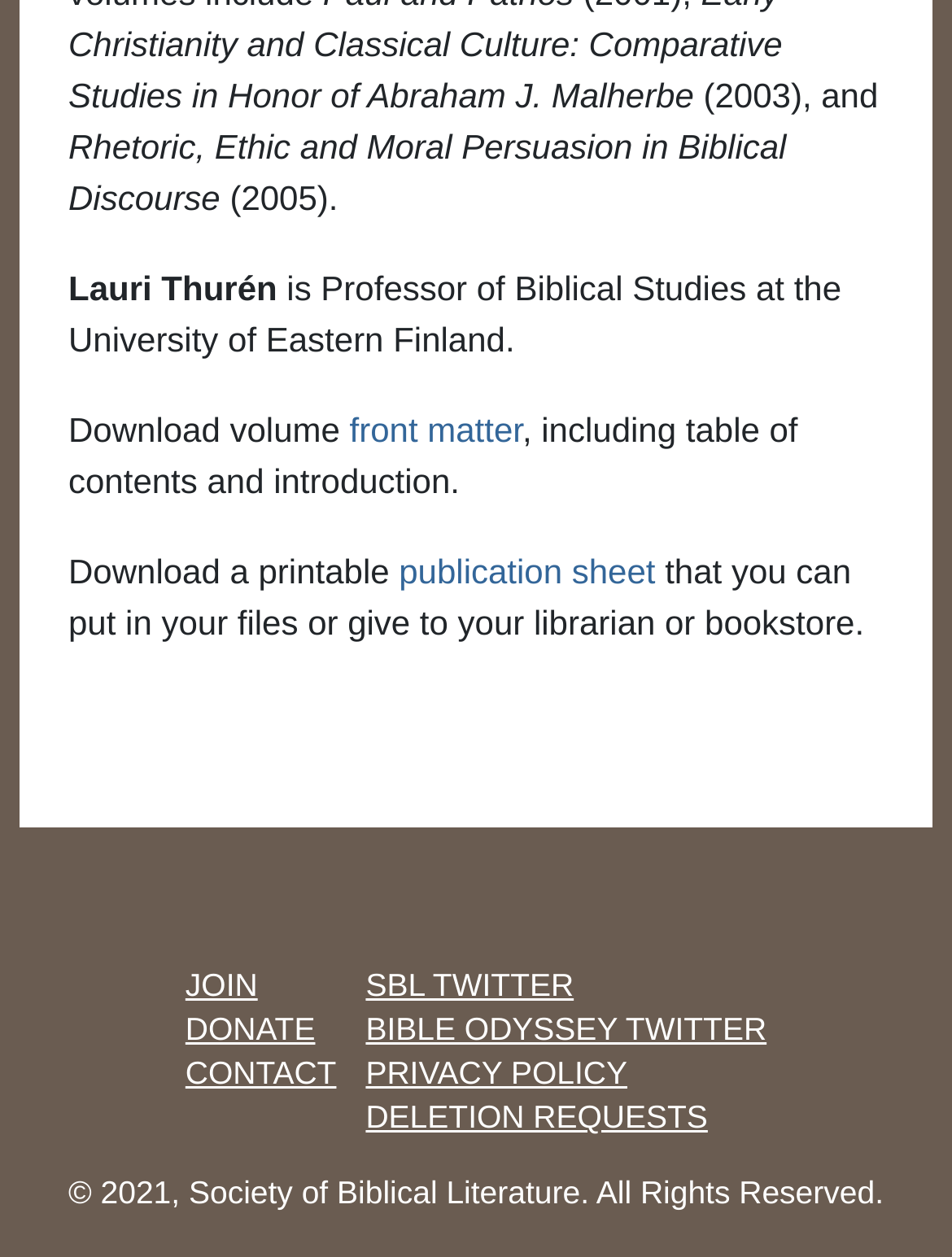Who is the author of the book?
Please provide a detailed and comprehensive answer to the question.

The author's name can be found in the fifth StaticText element, which has the text 'Lauri Thurén'.